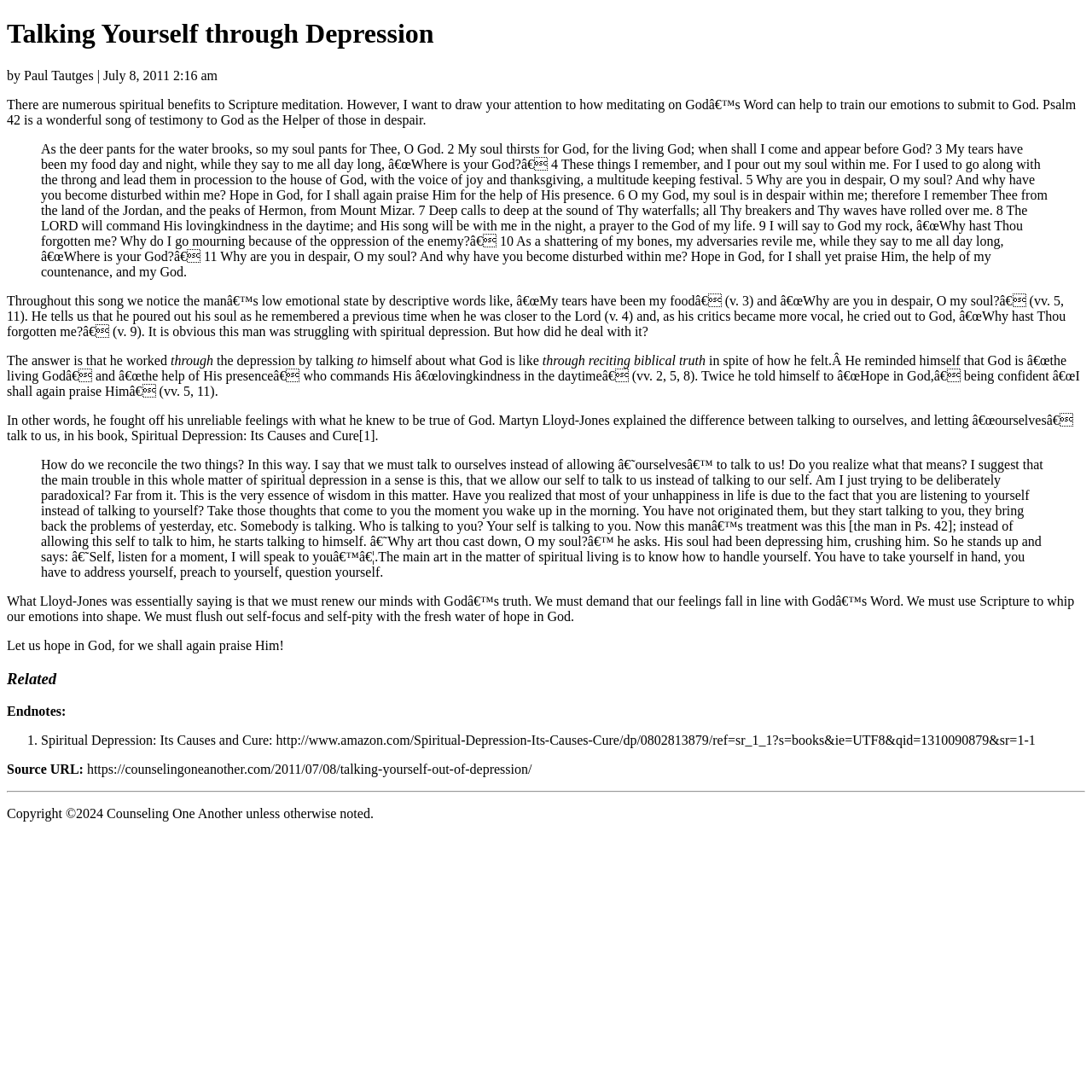What is the purpose of talking to oneself?
Provide an in-depth and detailed explanation in response to the question.

According to the article, talking to oneself is a way to renew one's mind with God's truth, to demand that feelings fall in line with God's Word, and to whip emotions into shape.